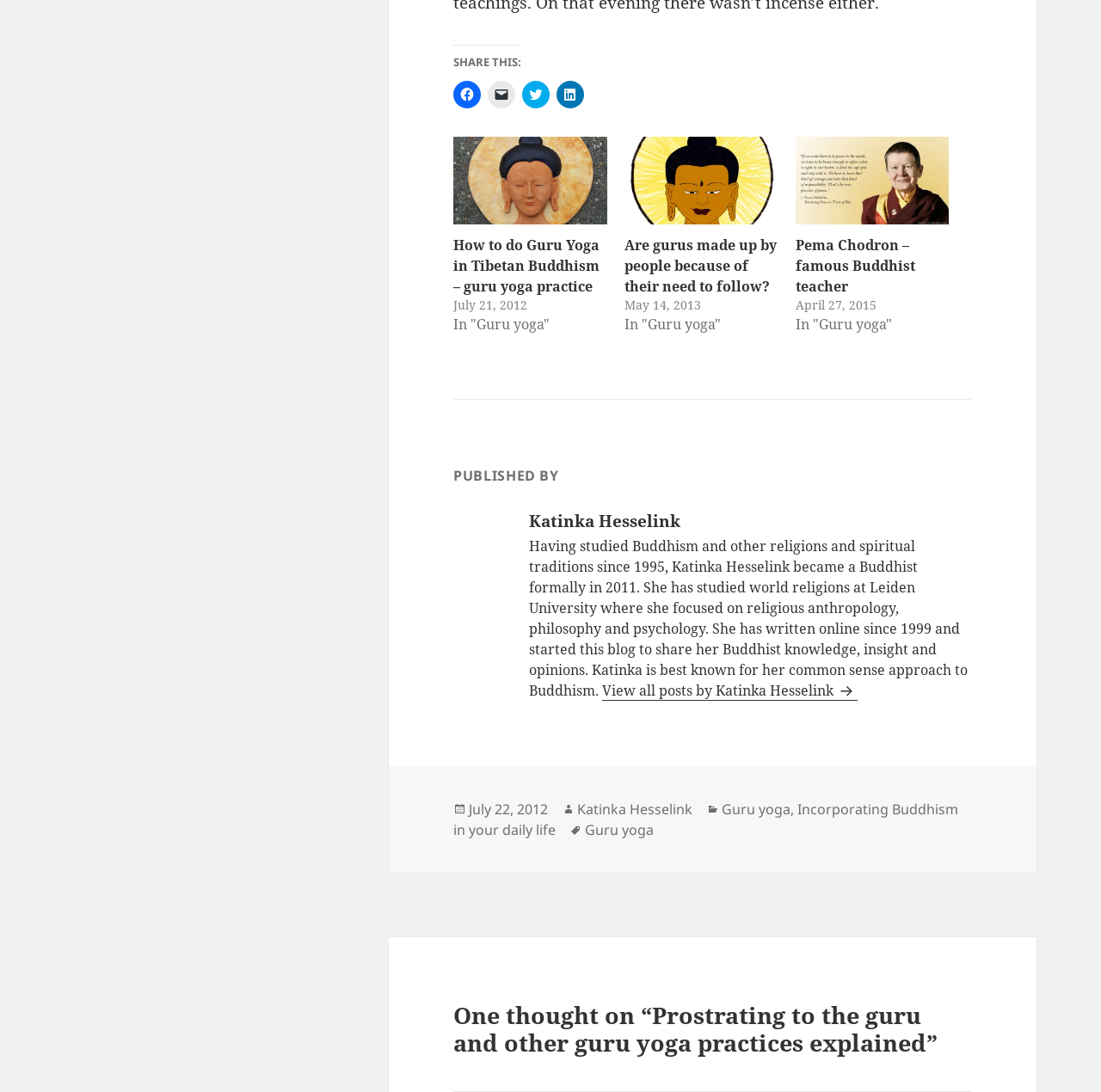Locate the bounding box of the UI element defined by this description: "July 22, 2012October 1, 2013". The coordinates should be given as four float numbers between 0 and 1, formatted as [left, top, right, bottom].

[0.426, 0.732, 0.498, 0.75]